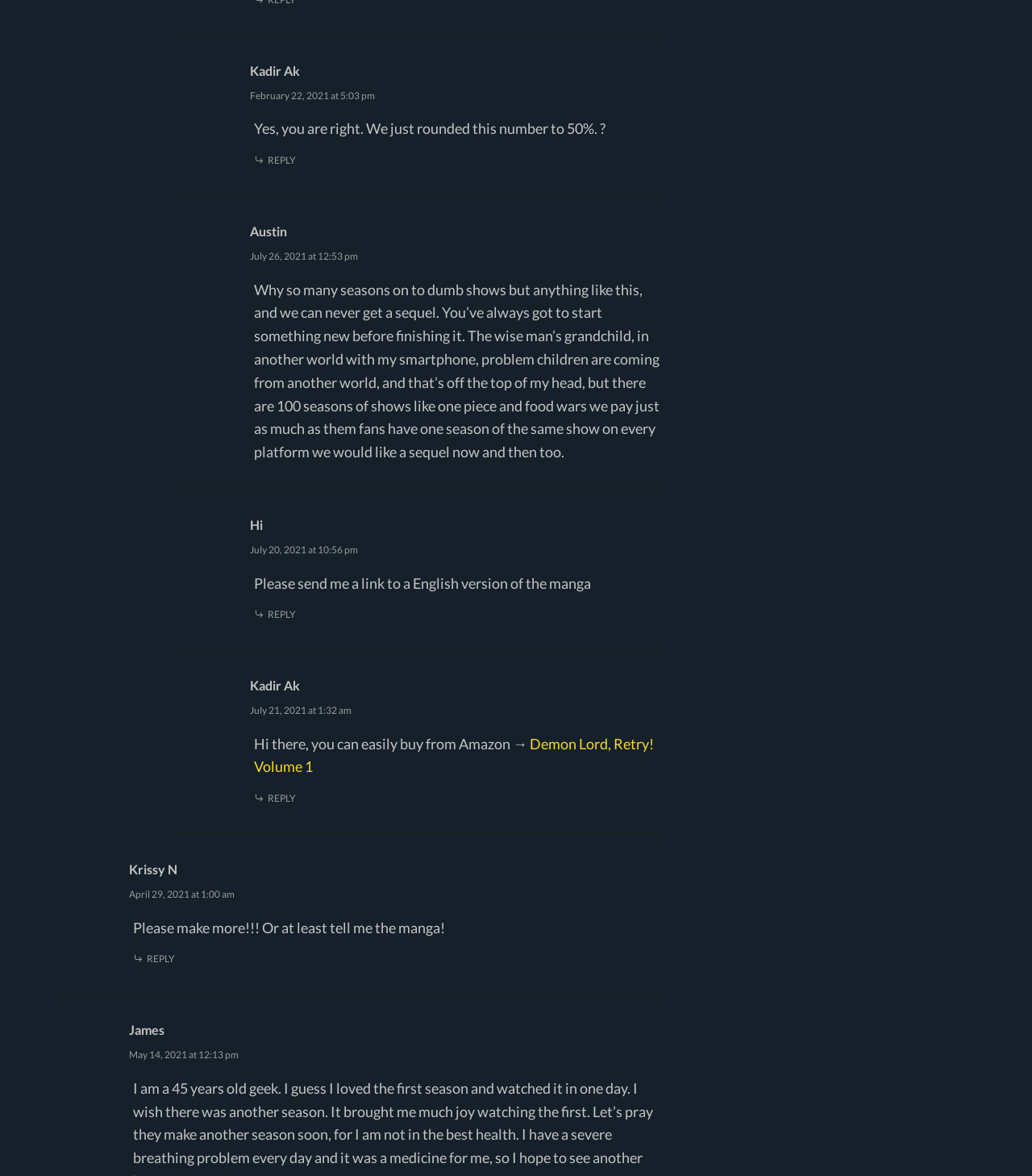Using the provided description Reply, find the bounding box coordinates for the UI element. Provide the coordinates in (top-left x, top-left y, bottom-right x, bottom-right y) format, ensuring all values are between 0 and 1.

[0.129, 0.866, 0.17, 0.879]